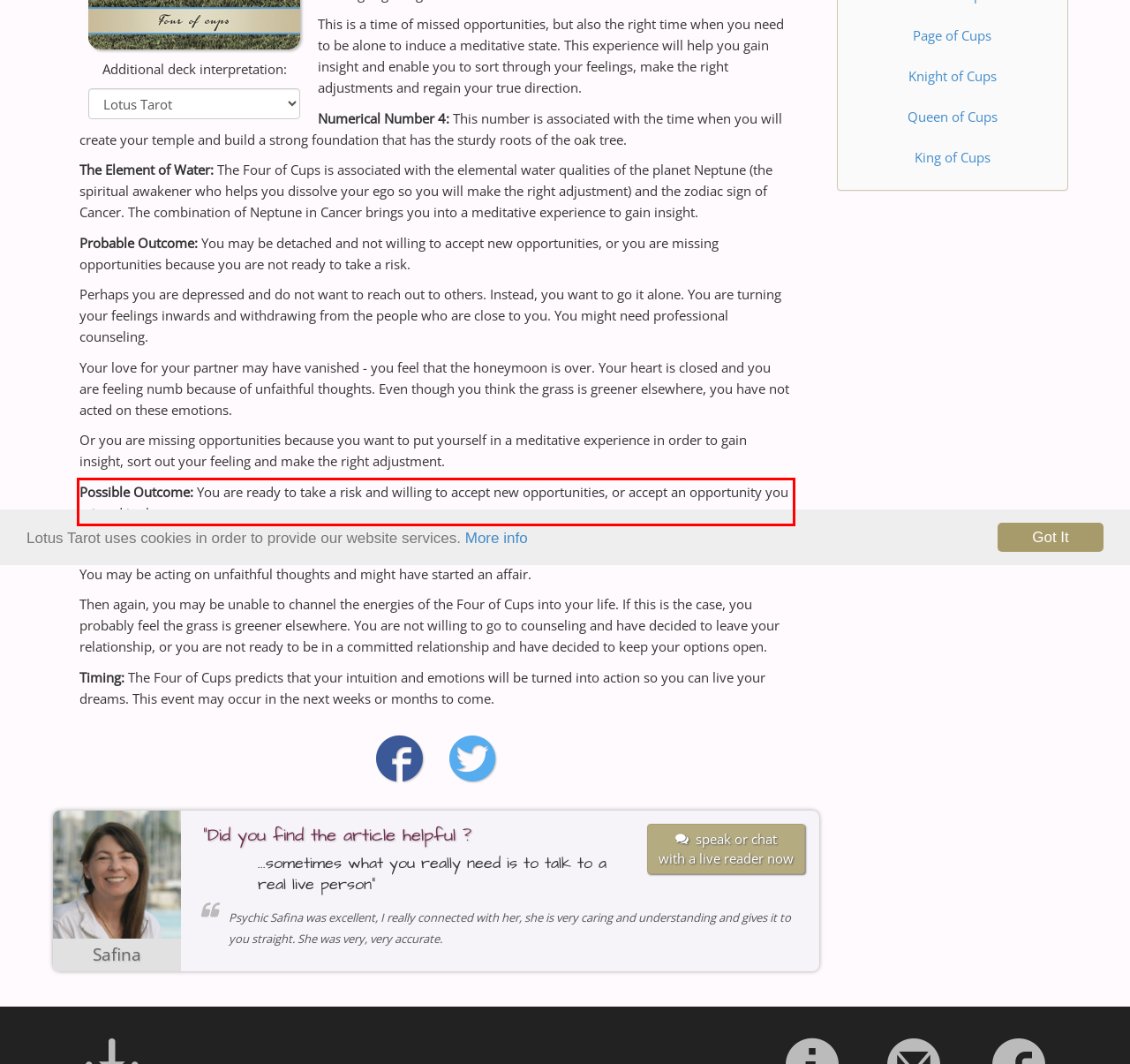Using the provided webpage screenshot, identify and read the text within the red rectangle bounding box.

Possible Outcome: You are ready to take a risk and willing to accept new opportunities, or accept an opportunity you missed in the past.